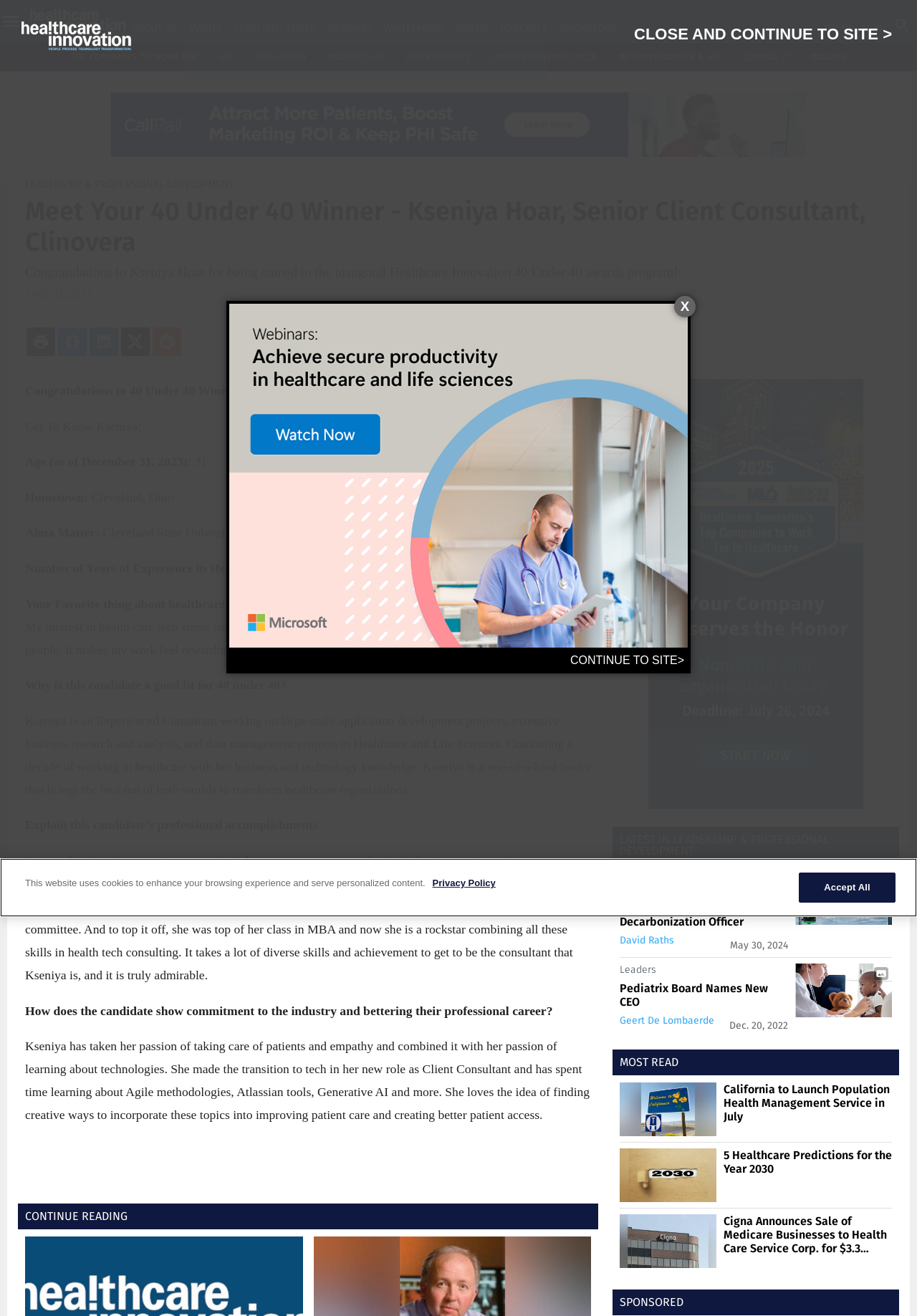Please locate the UI element described by "Imaging" and provide its bounding box coordinates.

[0.0, 0.24, 0.025, 0.259]